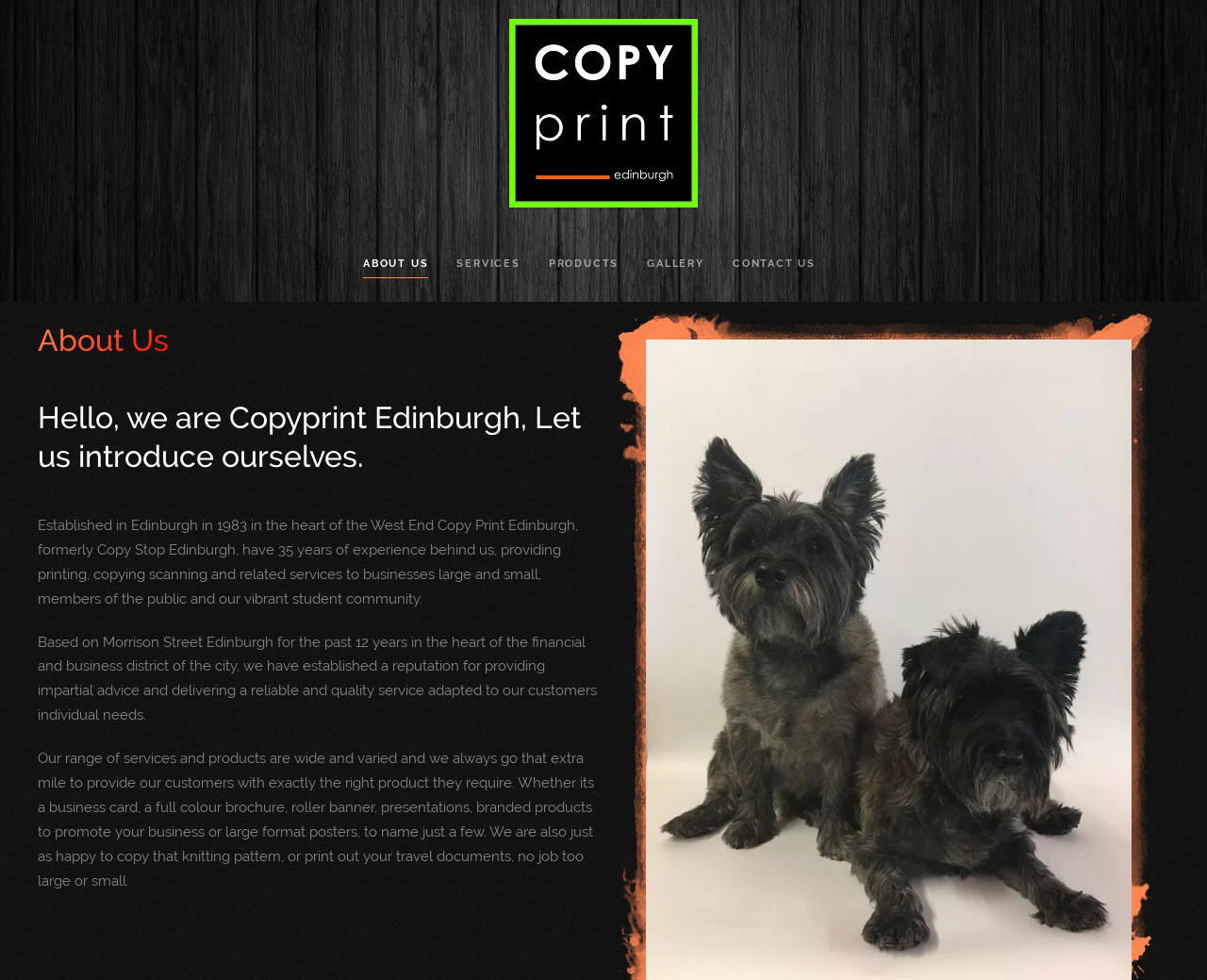What type of products does the company offer?
Use the information from the image to give a detailed answer to the question.

I determined the answer by analyzing the StaticText element with the text 'Our range of services and products are wide and varied and we always go that extra mile to provide our customers with exactly the right product they require. Whether its a business card, a full colour brochure, roller banner, presentations, branded products to promote your business or large format posters...' which mentions the types of products offered by the company.